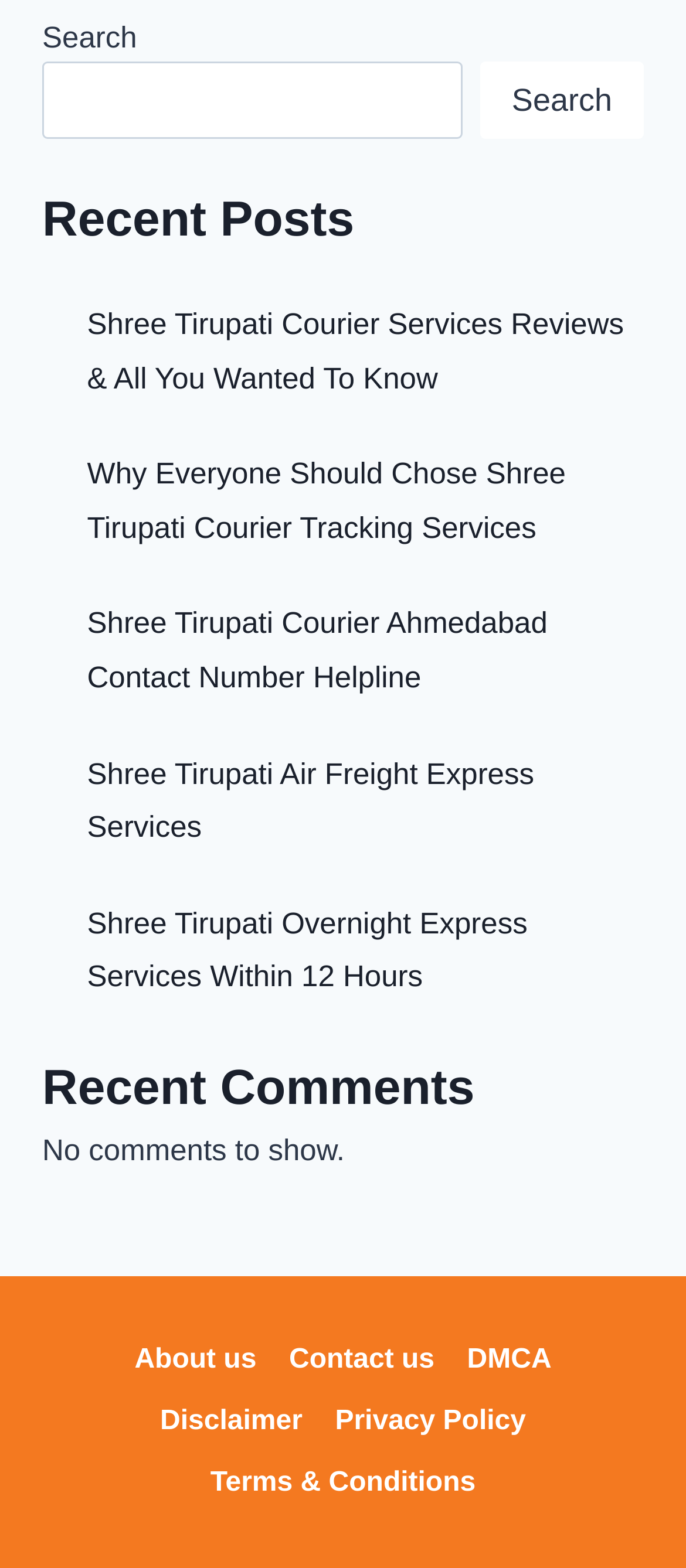Can you specify the bounding box coordinates of the area that needs to be clicked to fulfill the following instruction: "Go to About us page"?

[0.172, 0.848, 0.398, 0.887]